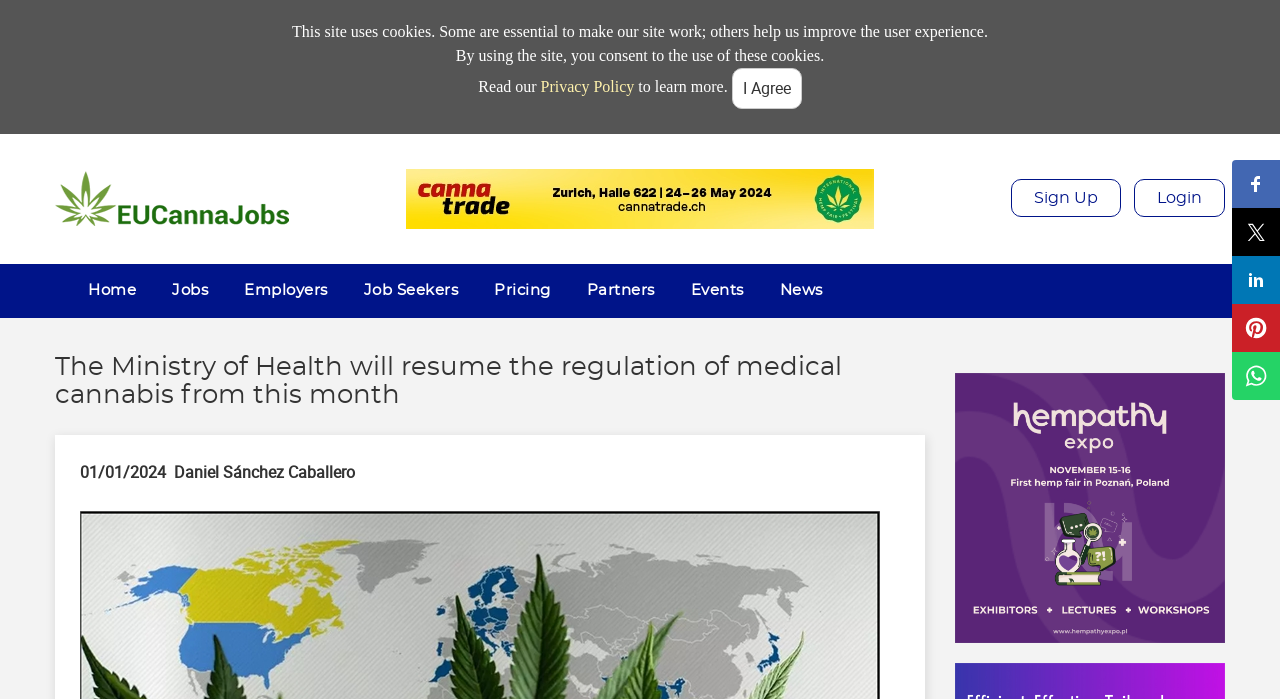Please identify the bounding box coordinates of the element that needs to be clicked to perform the following instruction: "Share on LinkedIn".

[0.972, 0.383, 0.991, 0.418]